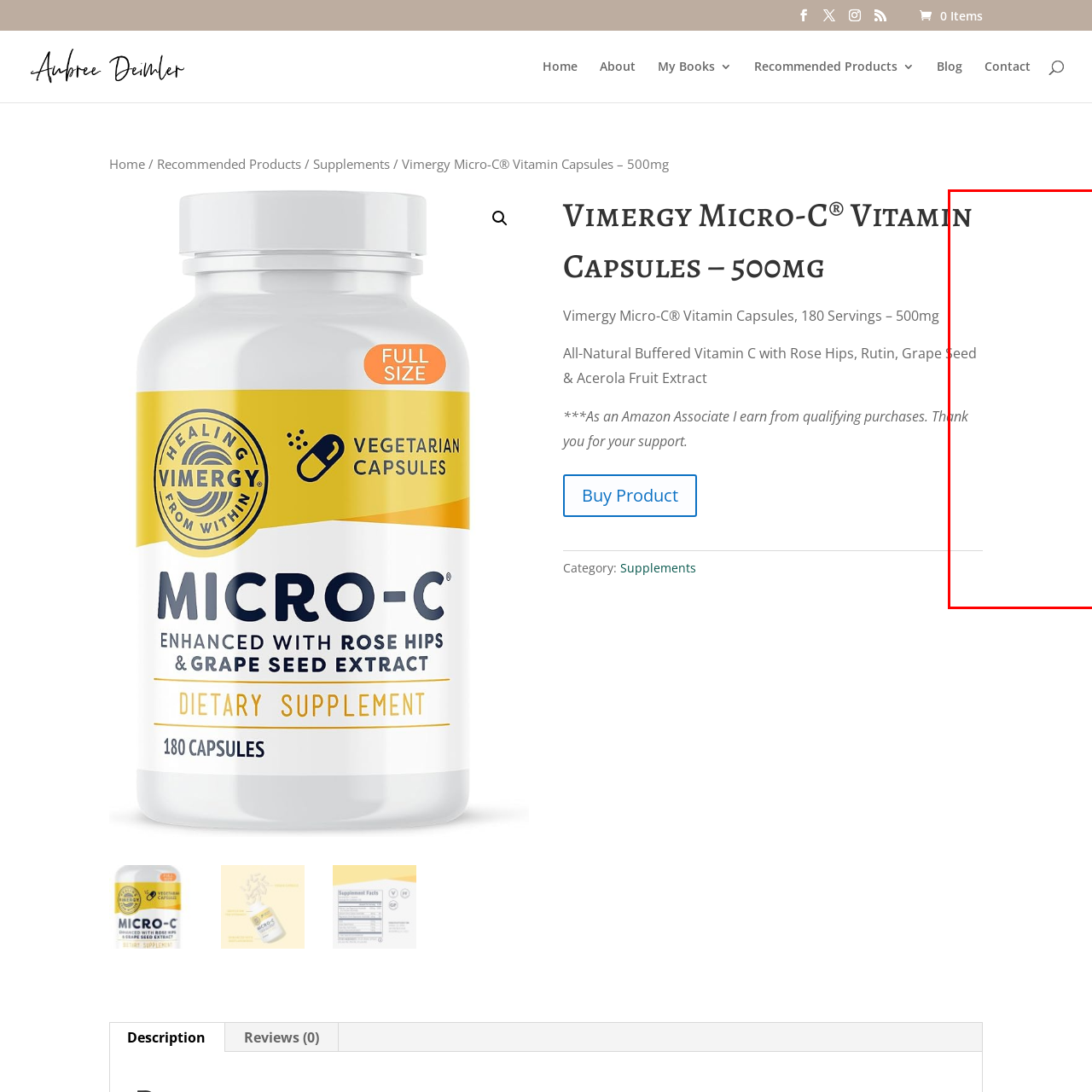Provide a thorough description of the scene depicted within the red bounding box.

The image features a visually appealing representation of the Vimergy Micro-C® Vitamin Capsules, highlighting the product's key ingredients. The capsules are portrayed against a neutral background, emphasizing their vibrant color and quality. Accompanying the capsules is descriptive text detailing the contents, including all-natural buffered Vitamin C along with beneficial extracts such as Rose Hips, Rutin, Grape Seed, and Acerola Fruit Extract. This product offers 180 servings with a potency of 500mg per serving, positioning itself as a high-quality supplement for health-conscious consumers. A call to action is present, inviting potential buyers to explore more about the product, underscoring the brand's commitment to natural health solutions.